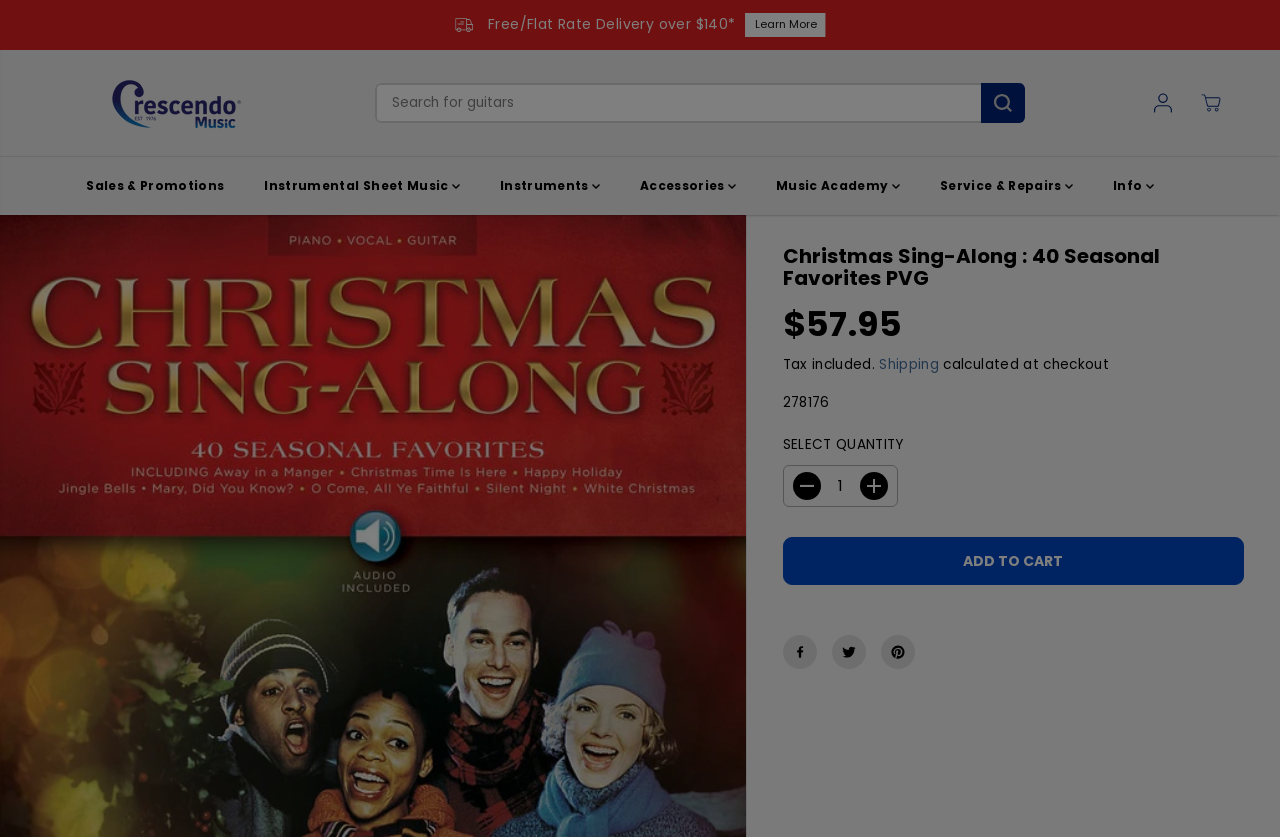Locate the UI element that matches the description Do It Yourself in the webpage screenshot. Return the bounding box coordinates in the format (top-left x, top-left y, bottom-right x, bottom-right y), with values ranging from 0 to 1.

None